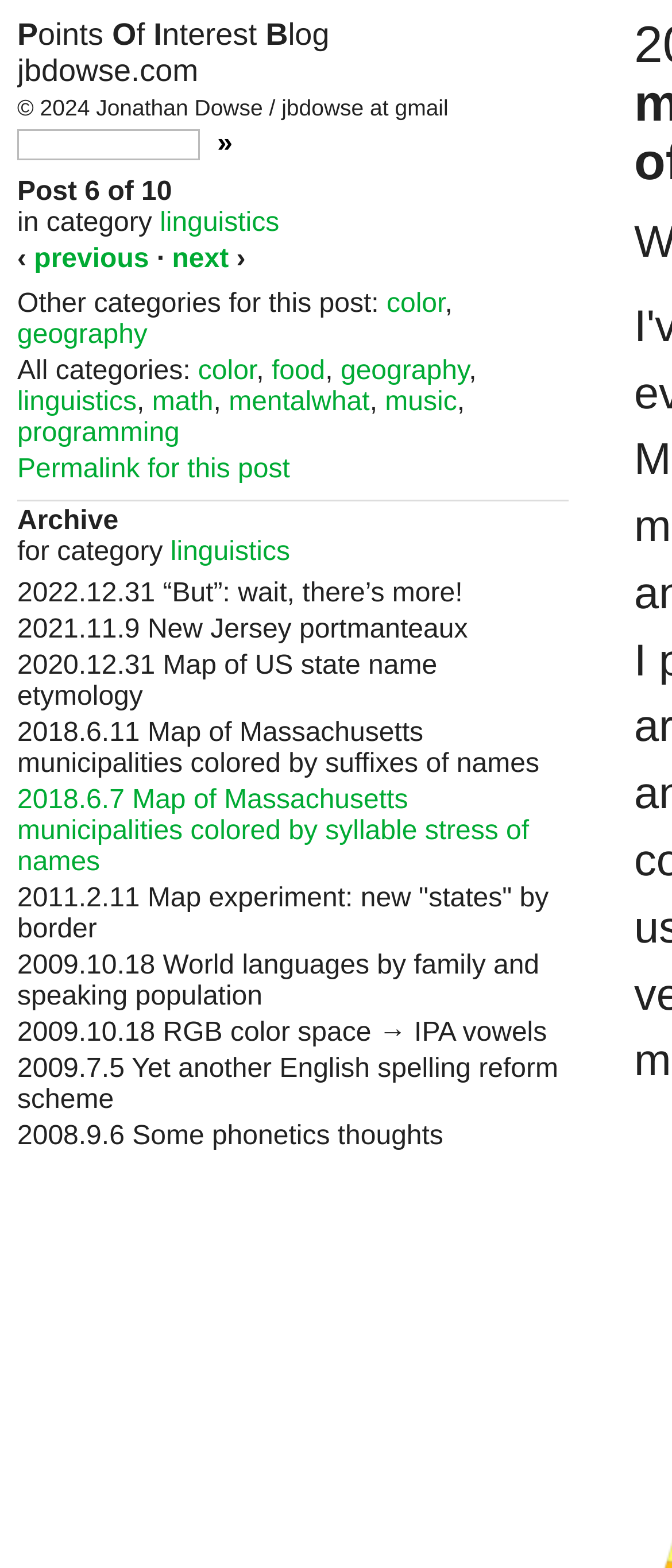How many archived posts are listed?
Based on the image, answer the question with as much detail as possible.

I found the answer by looking at the list of links under the 'Archive' section, which includes 11 archived posts. This suggests that there are 11 archived posts listed.